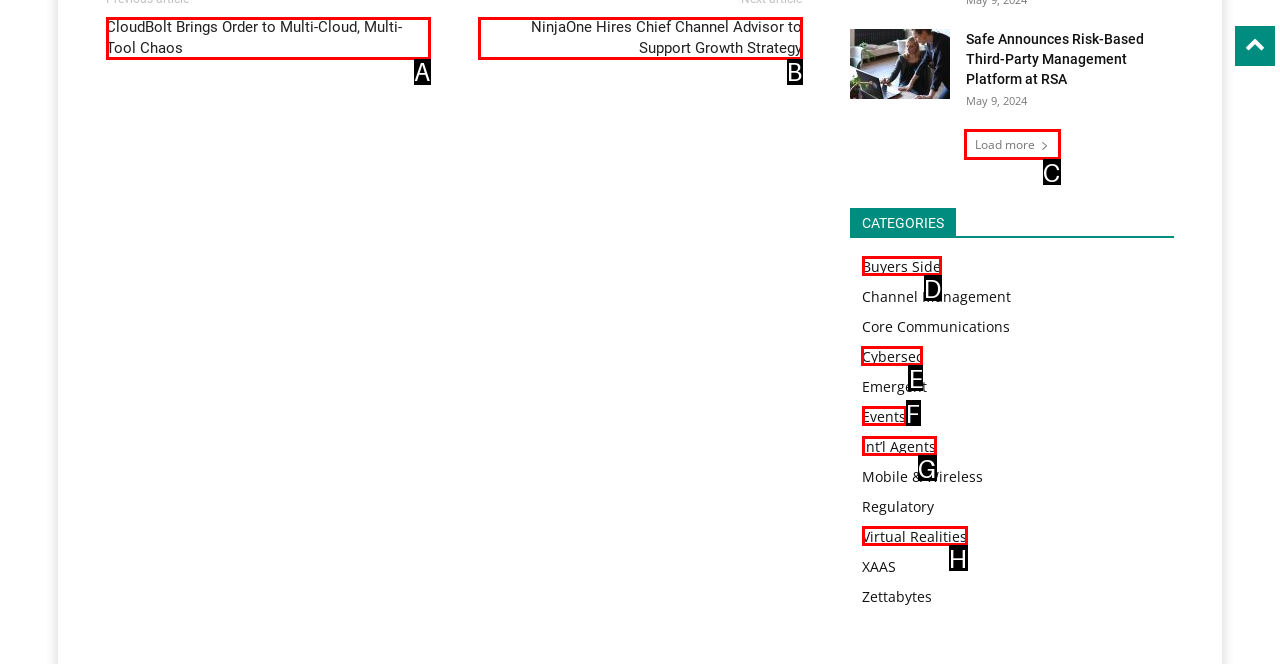Select the correct UI element to complete the task: View articles in the Cybersec category
Please provide the letter of the chosen option.

E